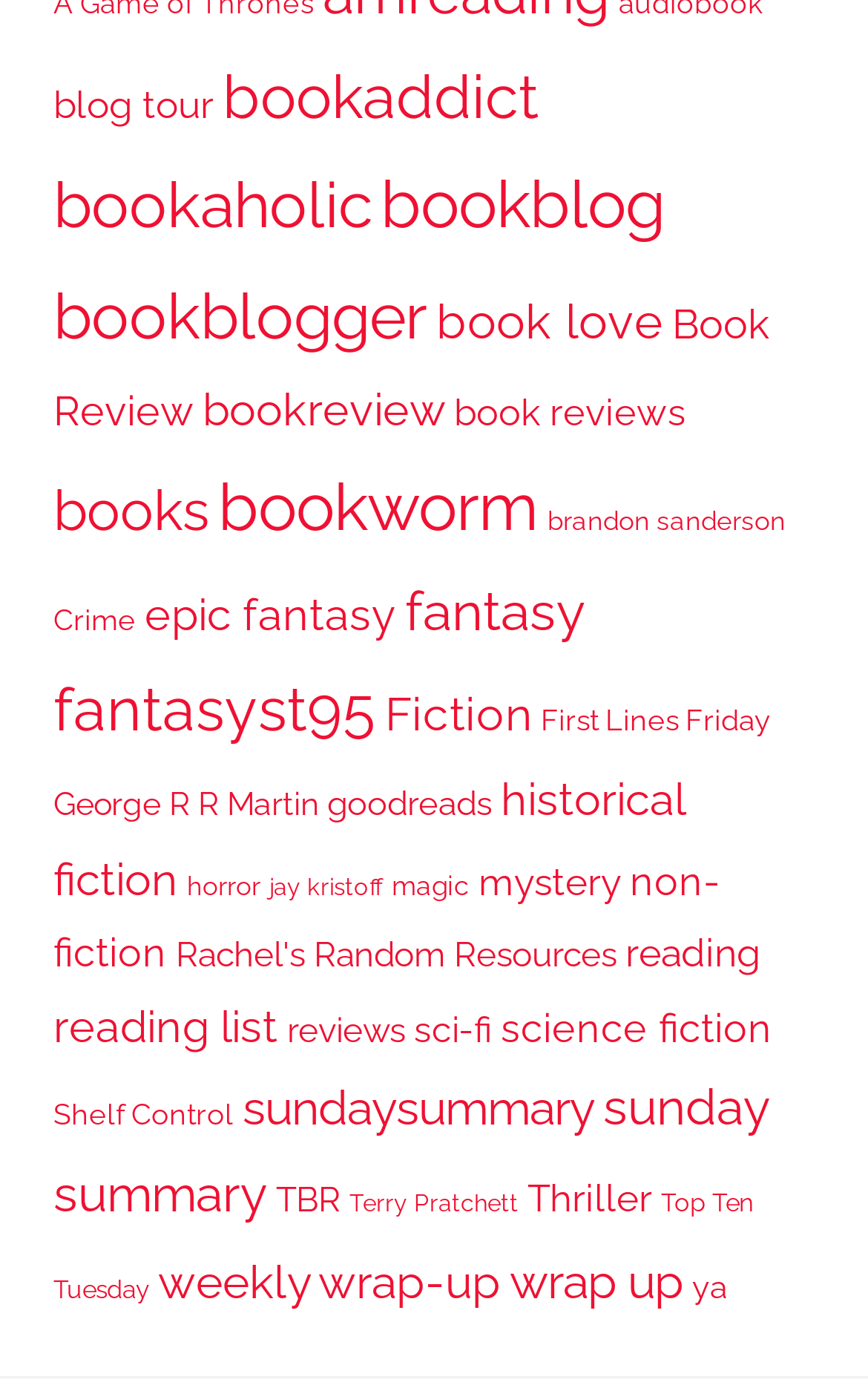Please specify the bounding box coordinates of the element that should be clicked to execute the given instruction: 'View advertising options'. Ensure the coordinates are four float numbers between 0 and 1, expressed as [left, top, right, bottom].

None